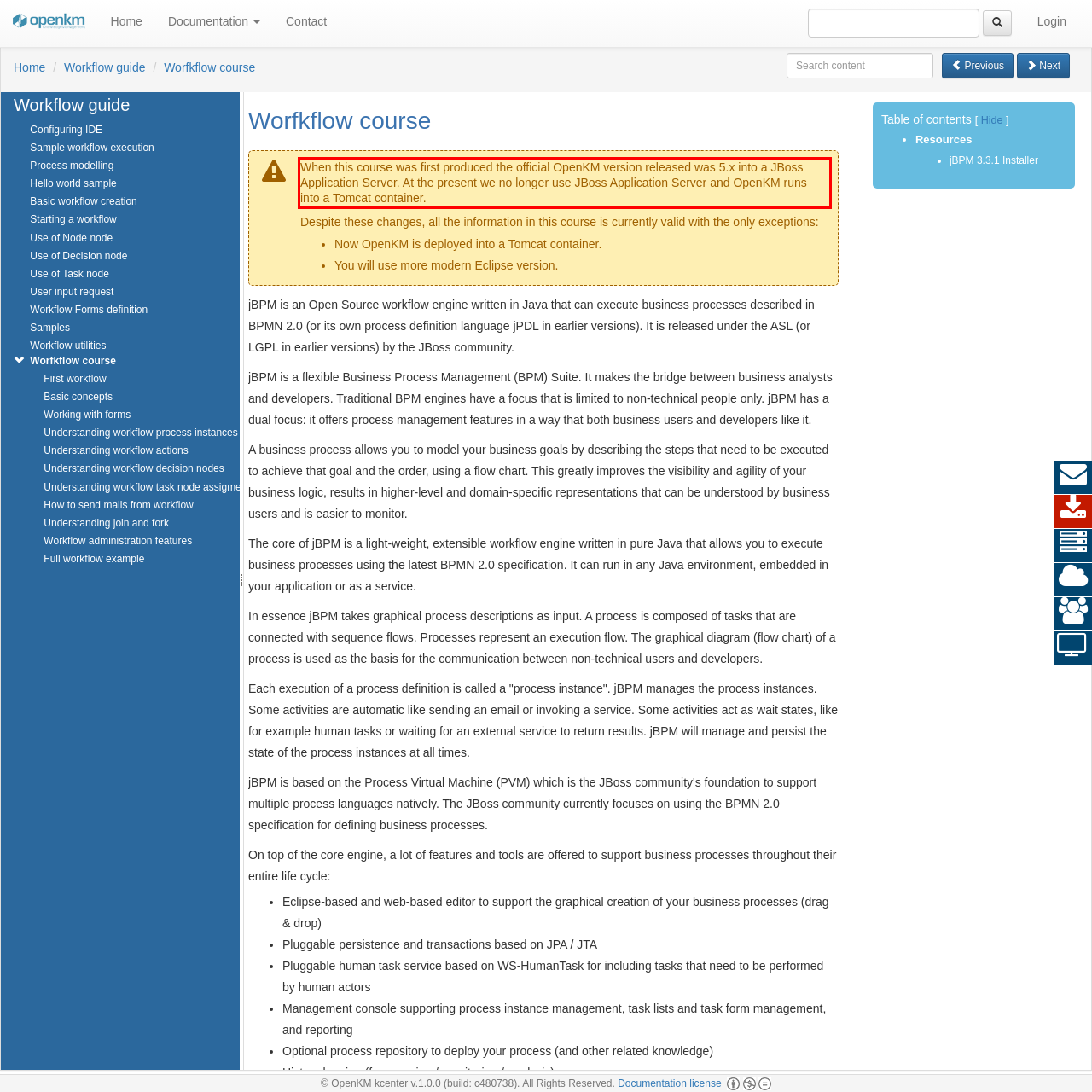Using the provided webpage screenshot, identify and read the text within the red rectangle bounding box.

When this course was first produced the official OpenKM version released was 5.x into a JBoss Application Server. At the present we no longer use JBoss Application Server and OpenKM runs into a Tomcat container.